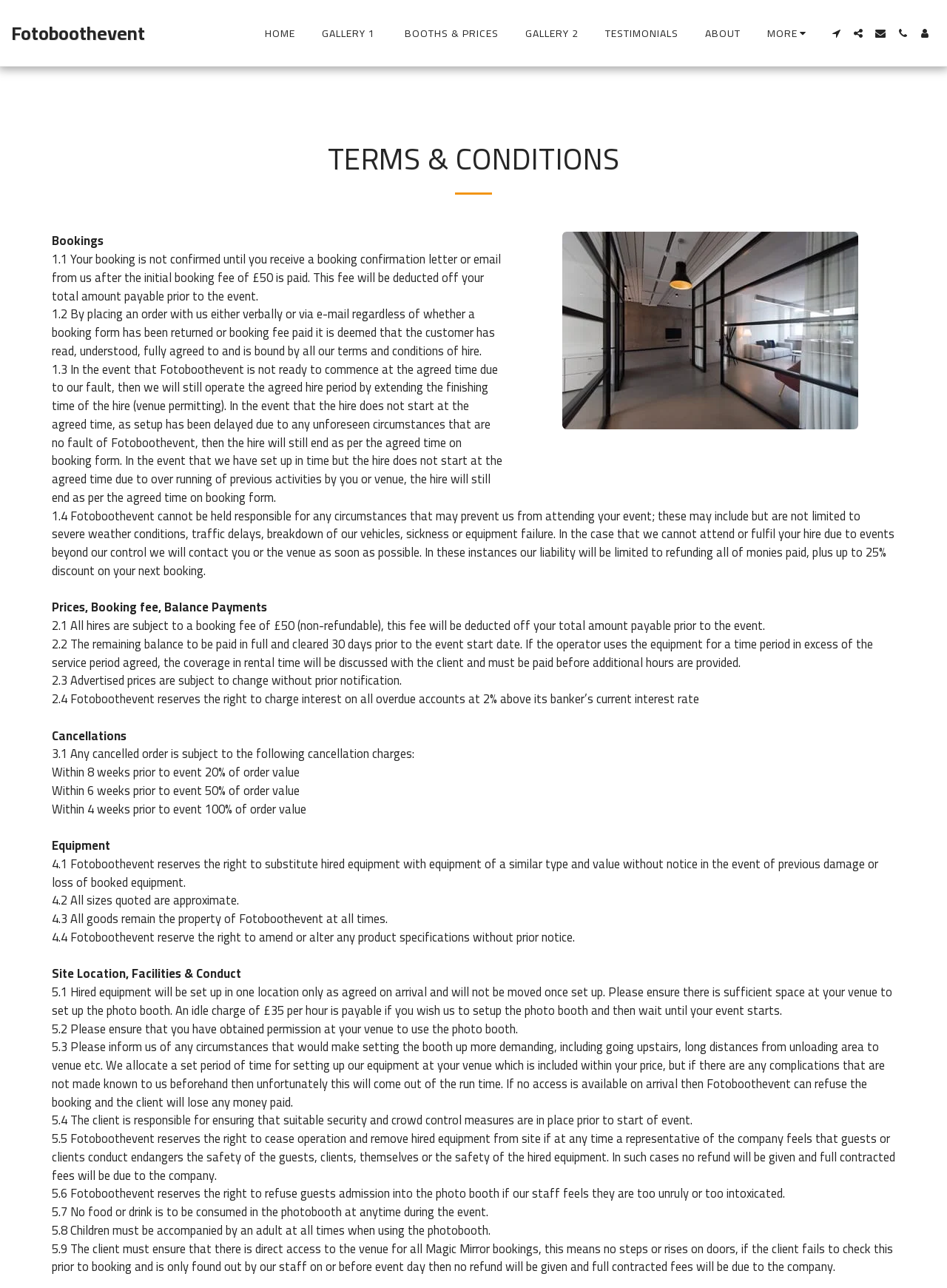From the webpage screenshot, predict the bounding box coordinates (top-left x, top-left y, bottom-right x, bottom-right y) for the UI element described here: About

[0.732, 0.018, 0.793, 0.034]